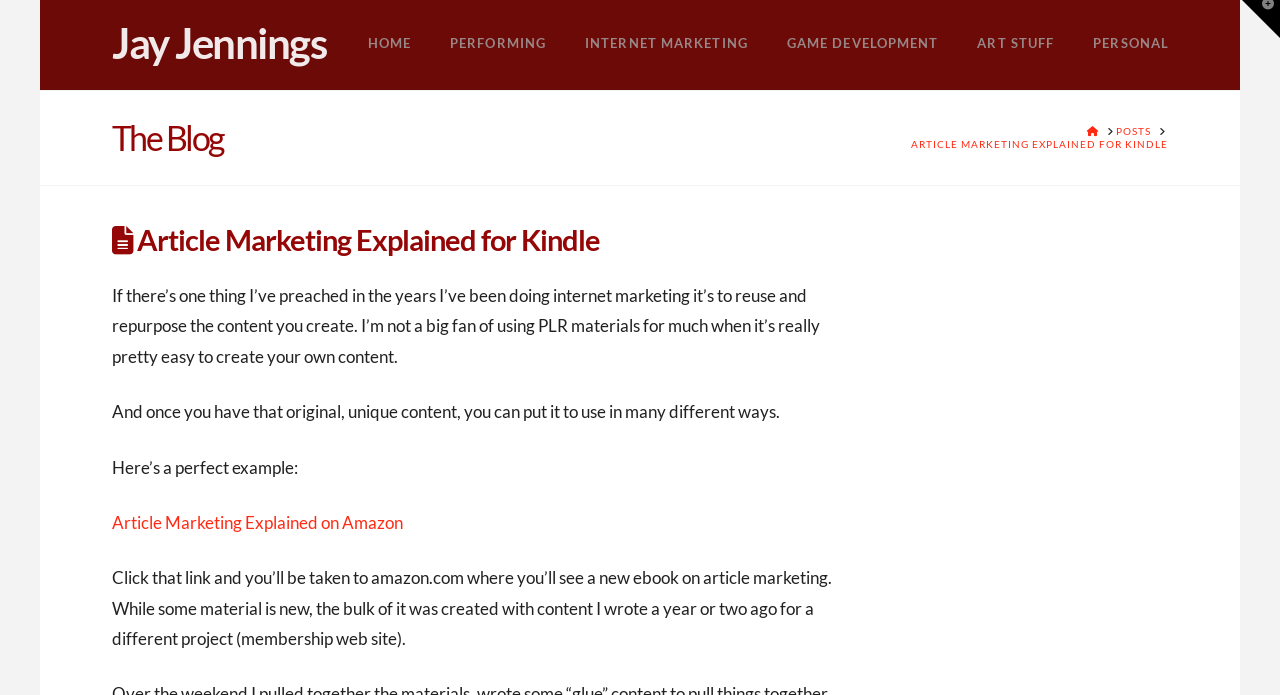Using the provided element description "Toggle the Widgetbar", determine the bounding box coordinates of the UI element.

[0.97, 0.0, 1.0, 0.055]